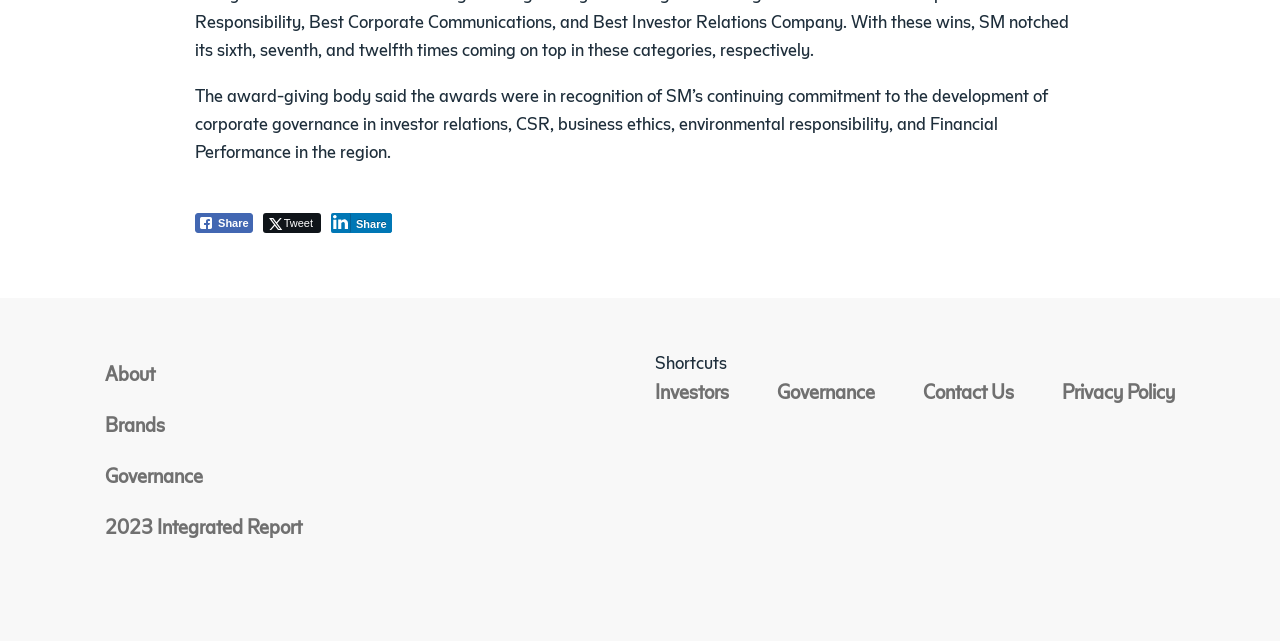Pinpoint the bounding box coordinates of the element to be clicked to execute the instruction: "Visit About page".

[0.082, 0.562, 0.121, 0.6]